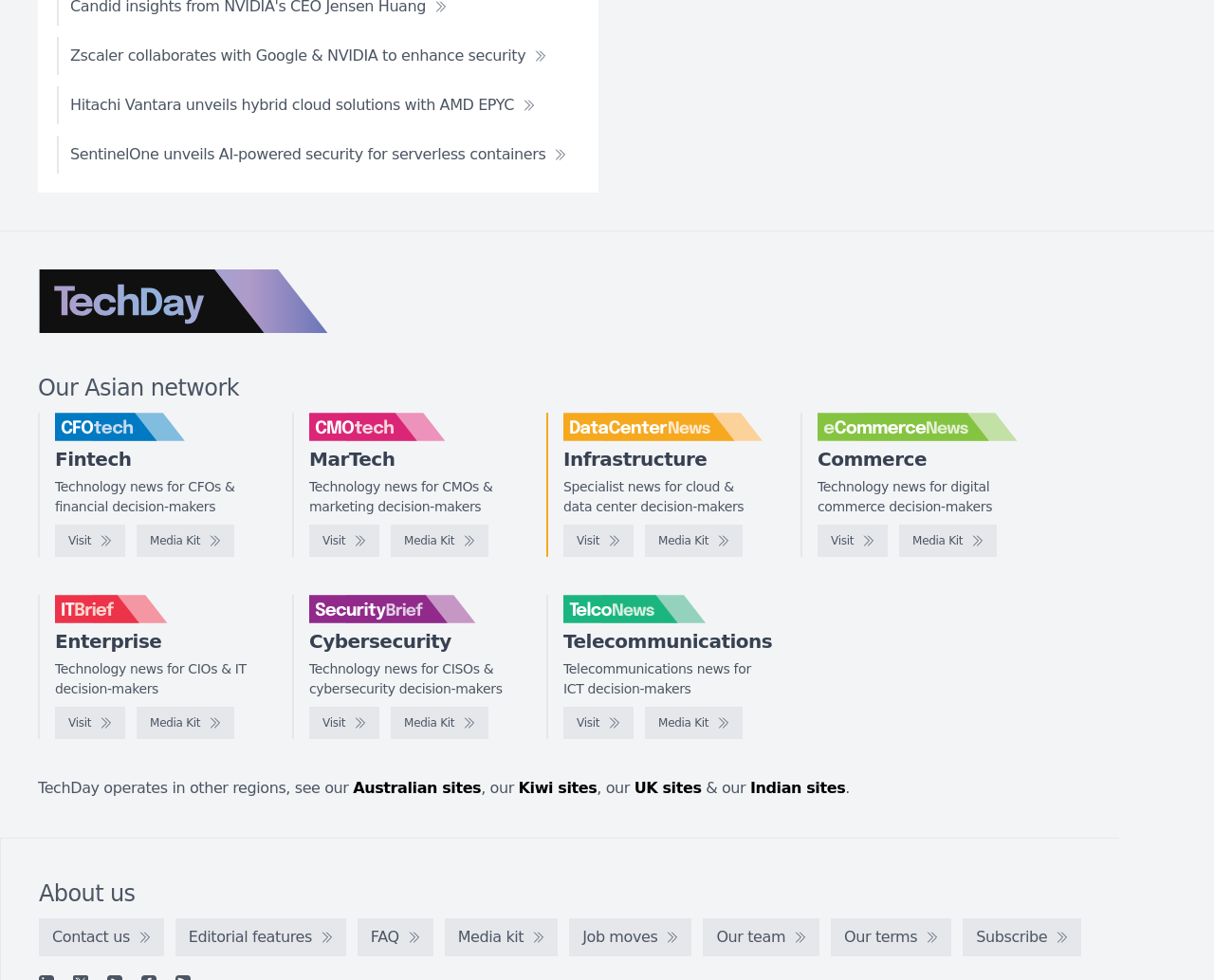How many regions does TechDay operate in? Using the information from the screenshot, answer with a single word or phrase.

Multiple